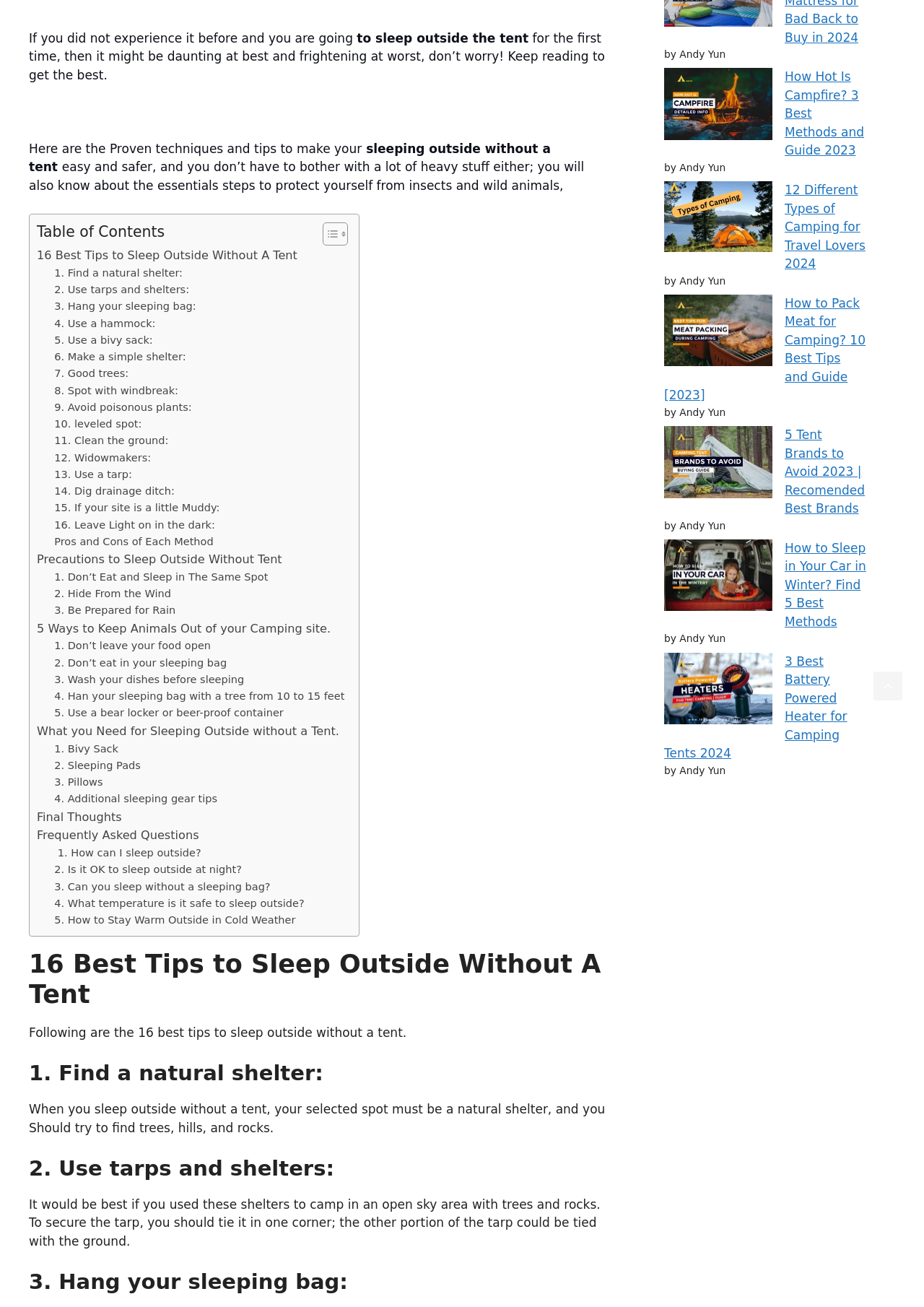What is the purpose of the 'Table of Contents' section?
Offer a detailed and full explanation in response to the question.

The 'Table of Contents' section provides a list of links to different sections of the webpage, allowing users to quickly navigate to specific topics or tips related to sleeping outside without a tent.